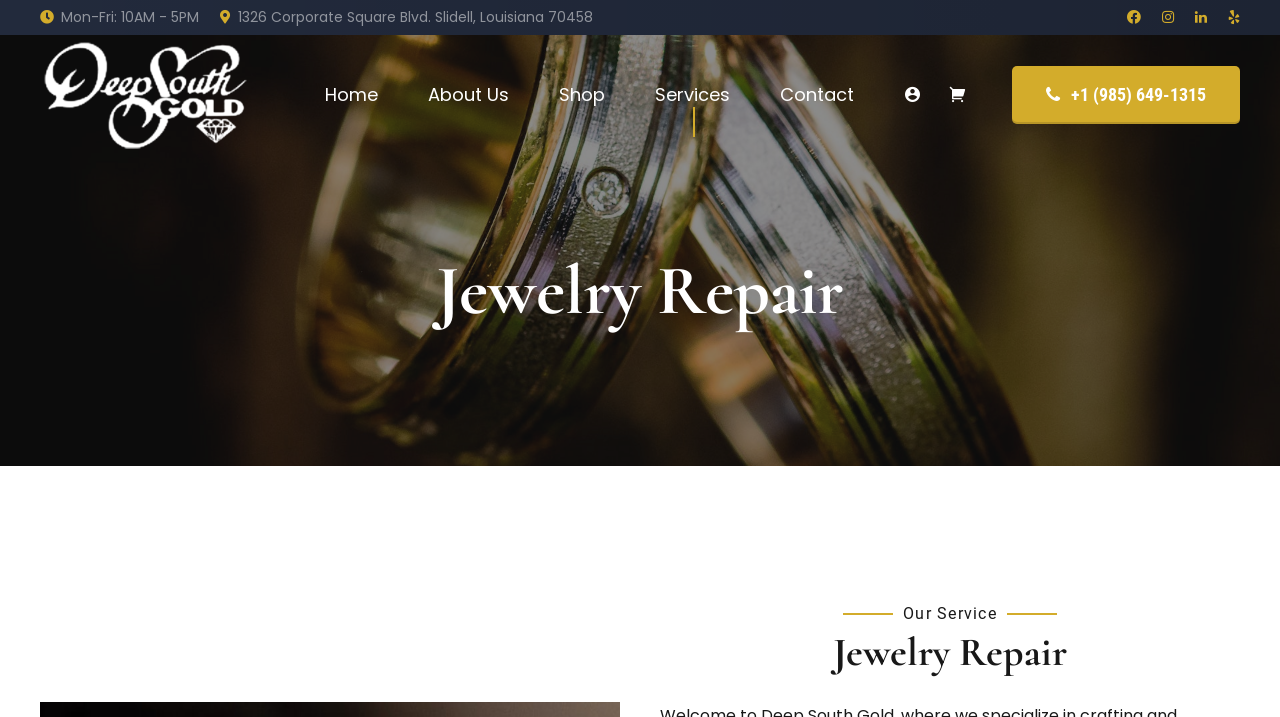Identify the bounding box coordinates for the UI element that matches this description: "+1 (985) 649-1315".

[0.791, 0.092, 0.969, 0.173]